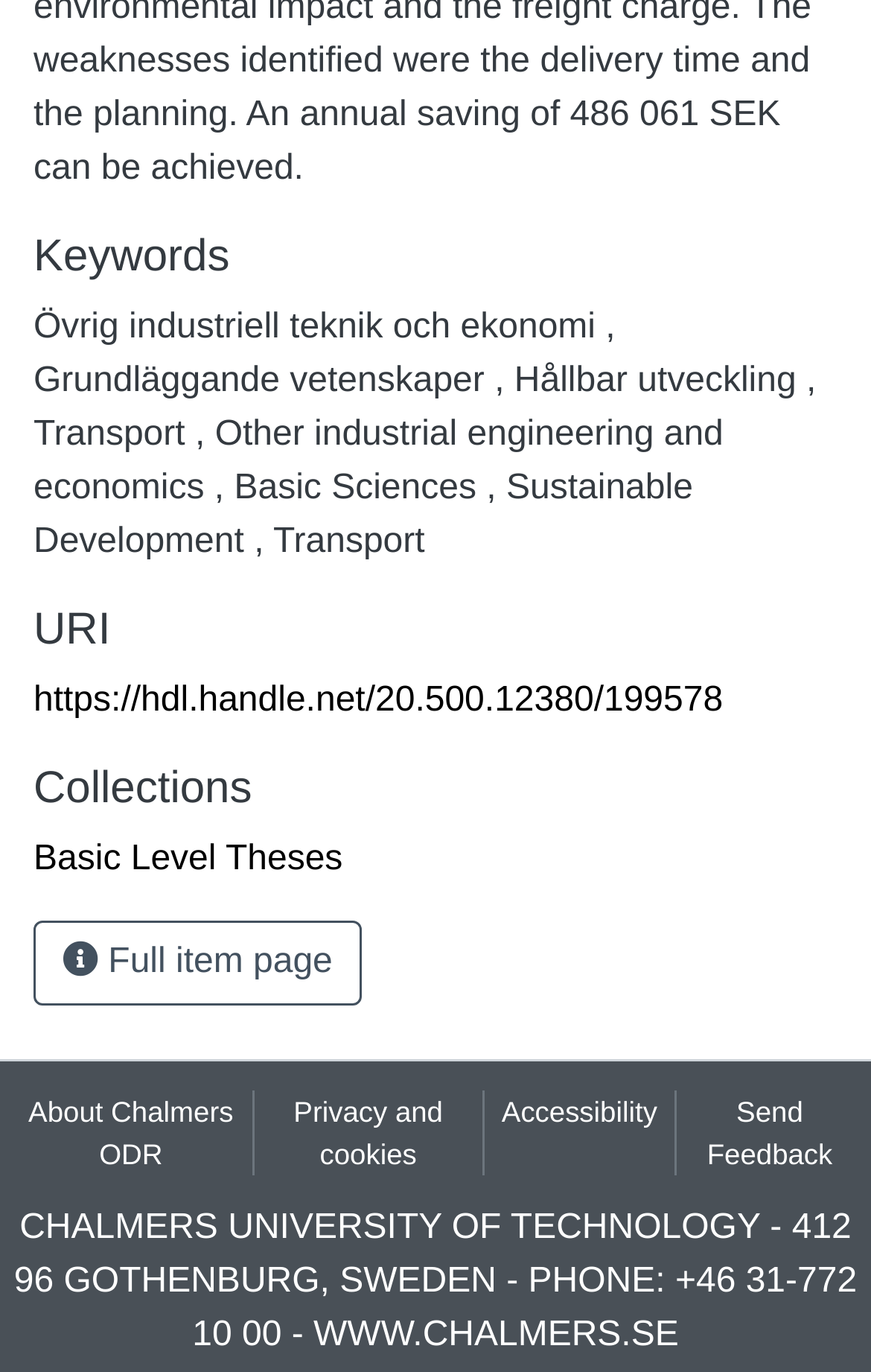What is the category of 'Övrig industriell teknik och ekonomi'?
From the screenshot, provide a brief answer in one word or phrase.

Other industrial engineering and economics